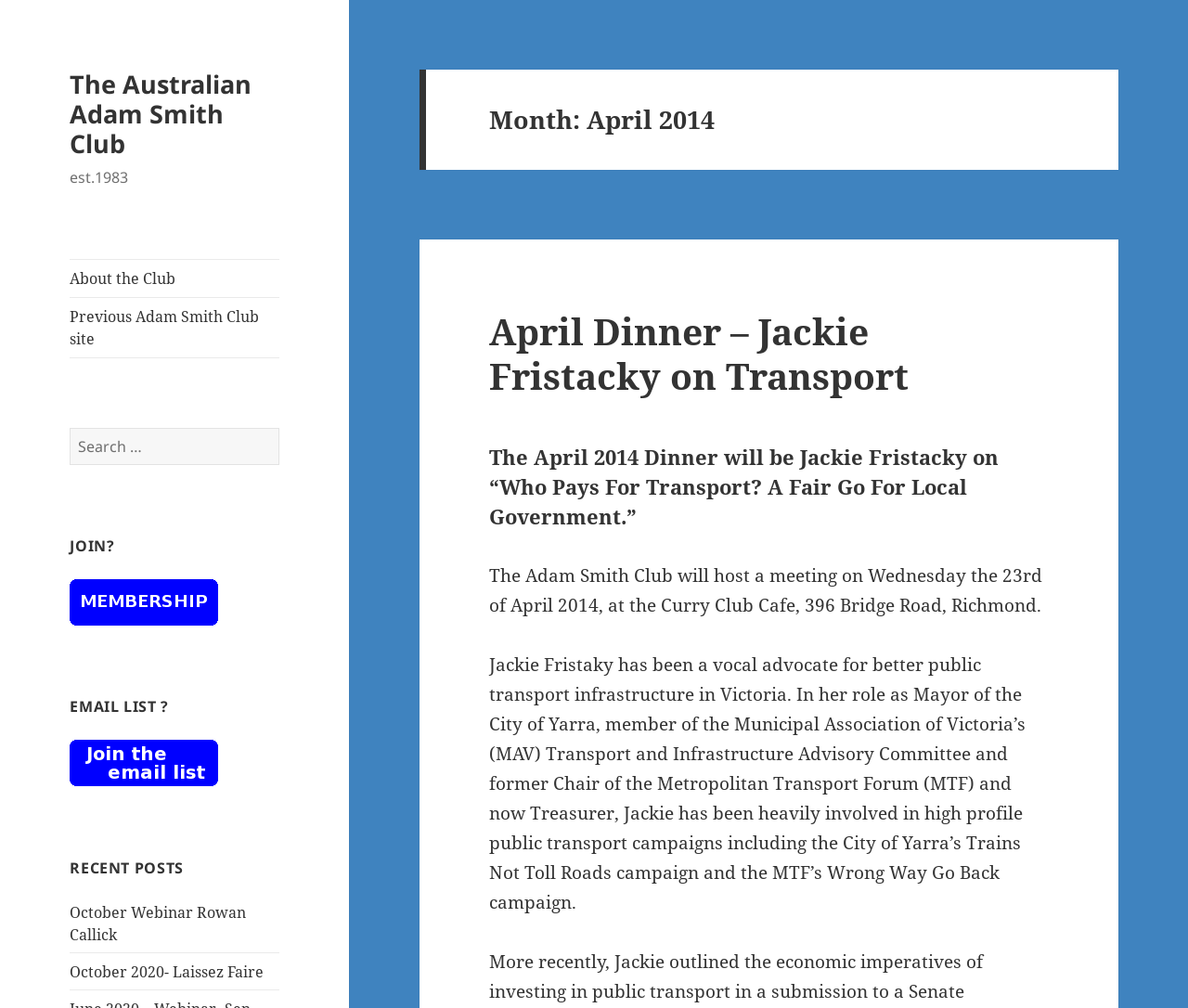Based on the description "October Webinar Rowan Callick", find the bounding box of the specified UI element.

[0.059, 0.895, 0.207, 0.937]